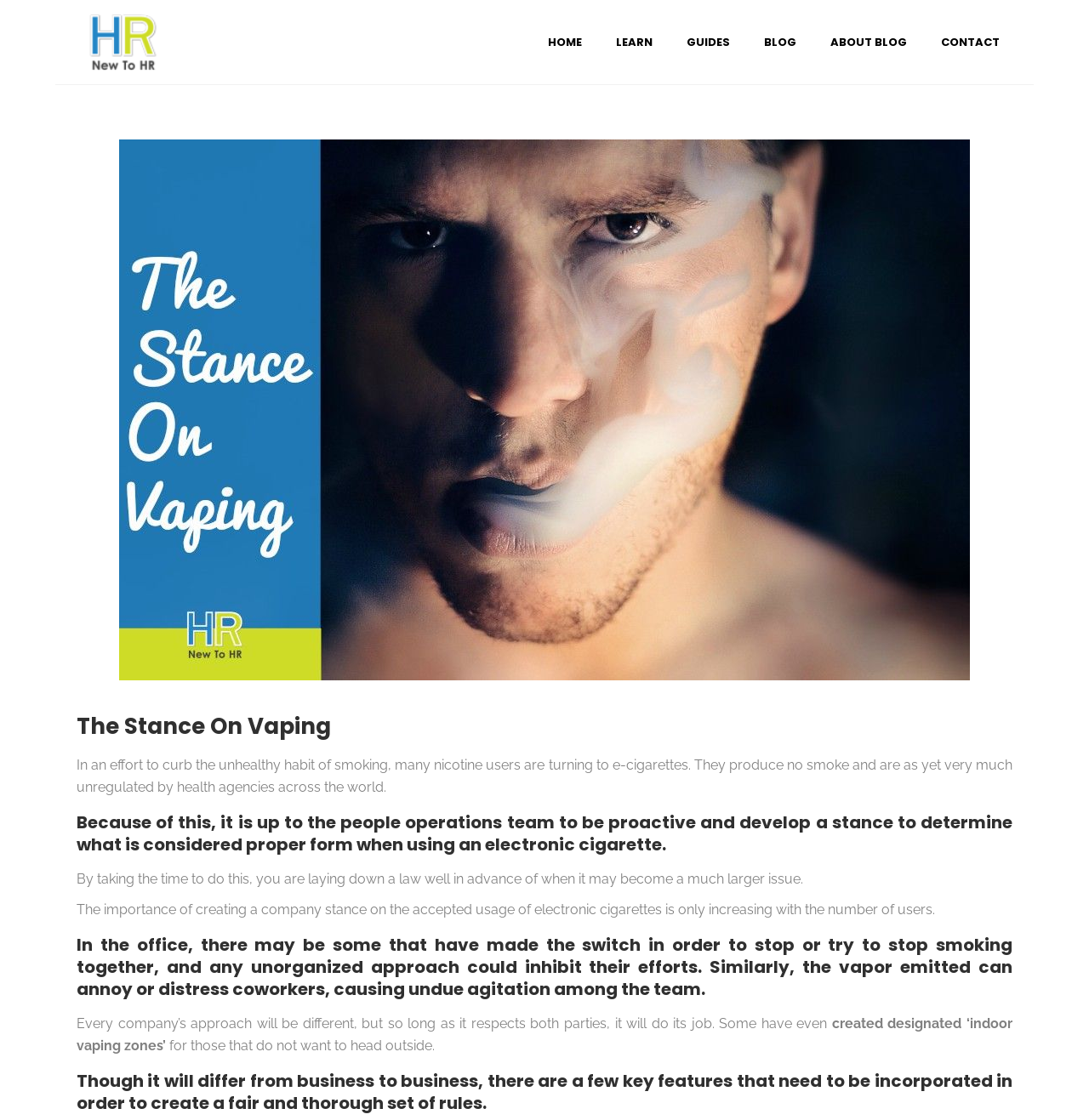Provide the bounding box coordinates of the UI element that matches the description: "set of rules".

[0.355, 0.974, 0.443, 0.995]